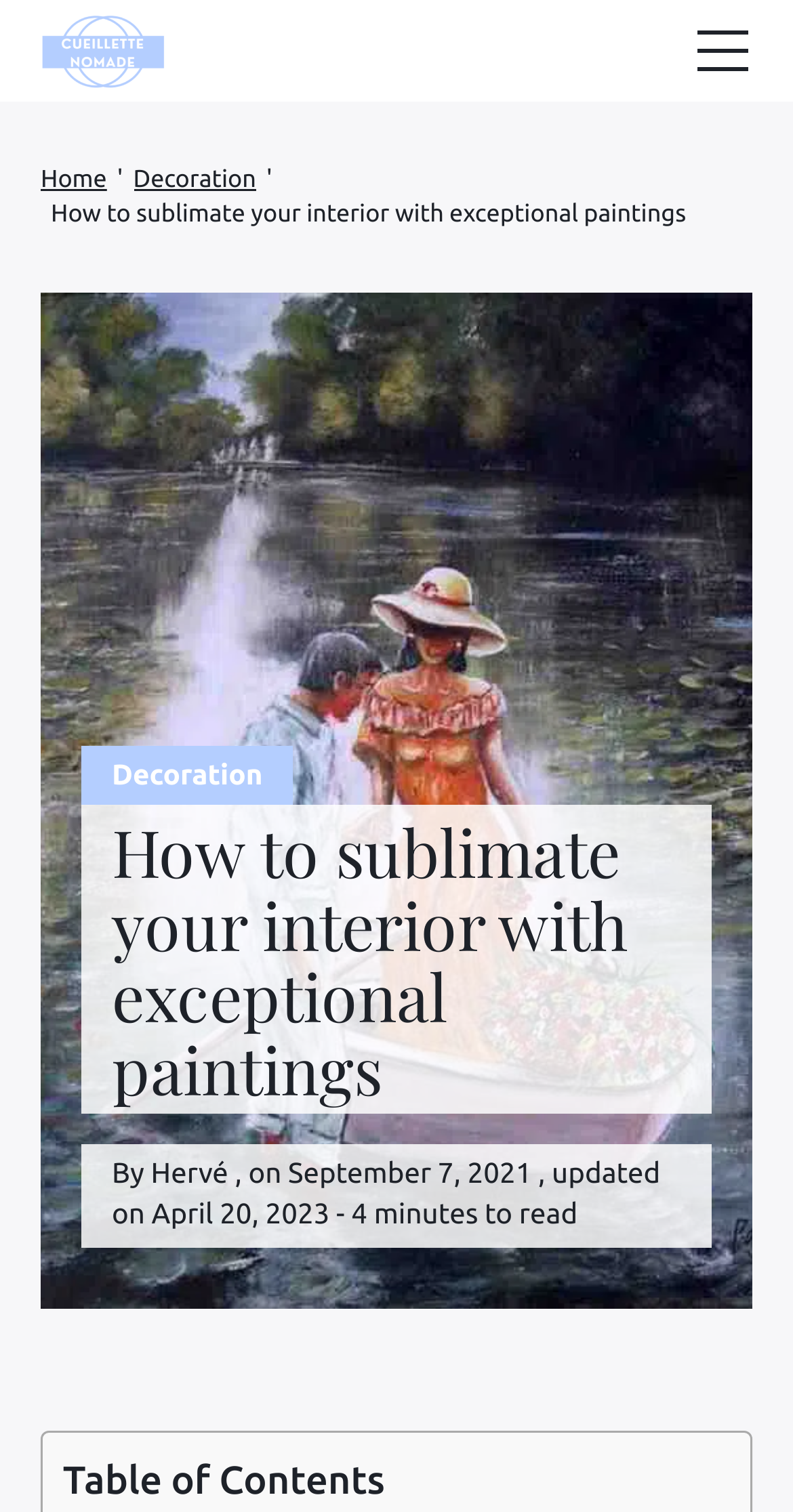What type of content is the article?
Answer with a single word or phrase by referring to the visual content.

Blog post